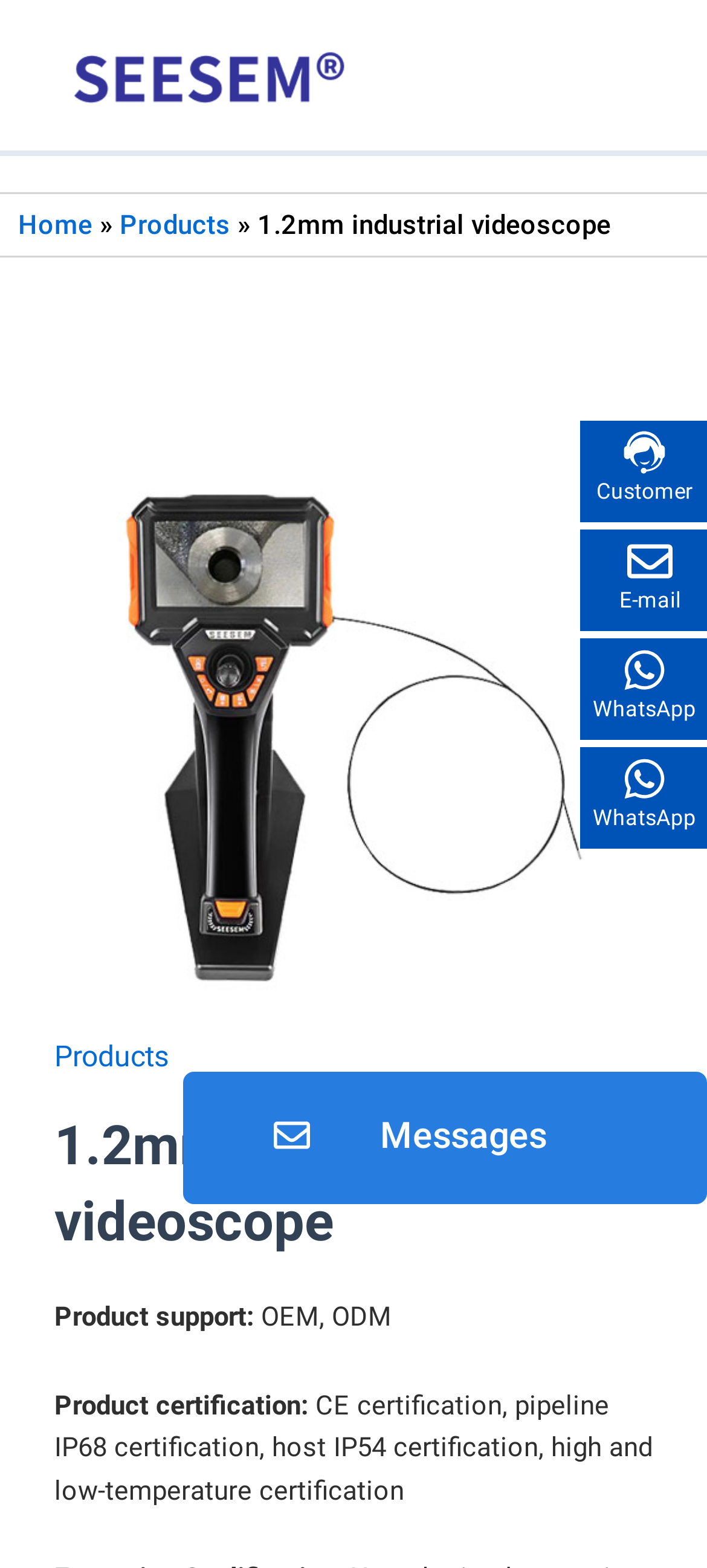How many contact methods are provided?
Look at the screenshot and provide an in-depth answer.

The contact information can be found at the bottom-right corner of the webpage, where it lists three contact methods: 'Customer', 'E-mail', and 'WhatsApp'.